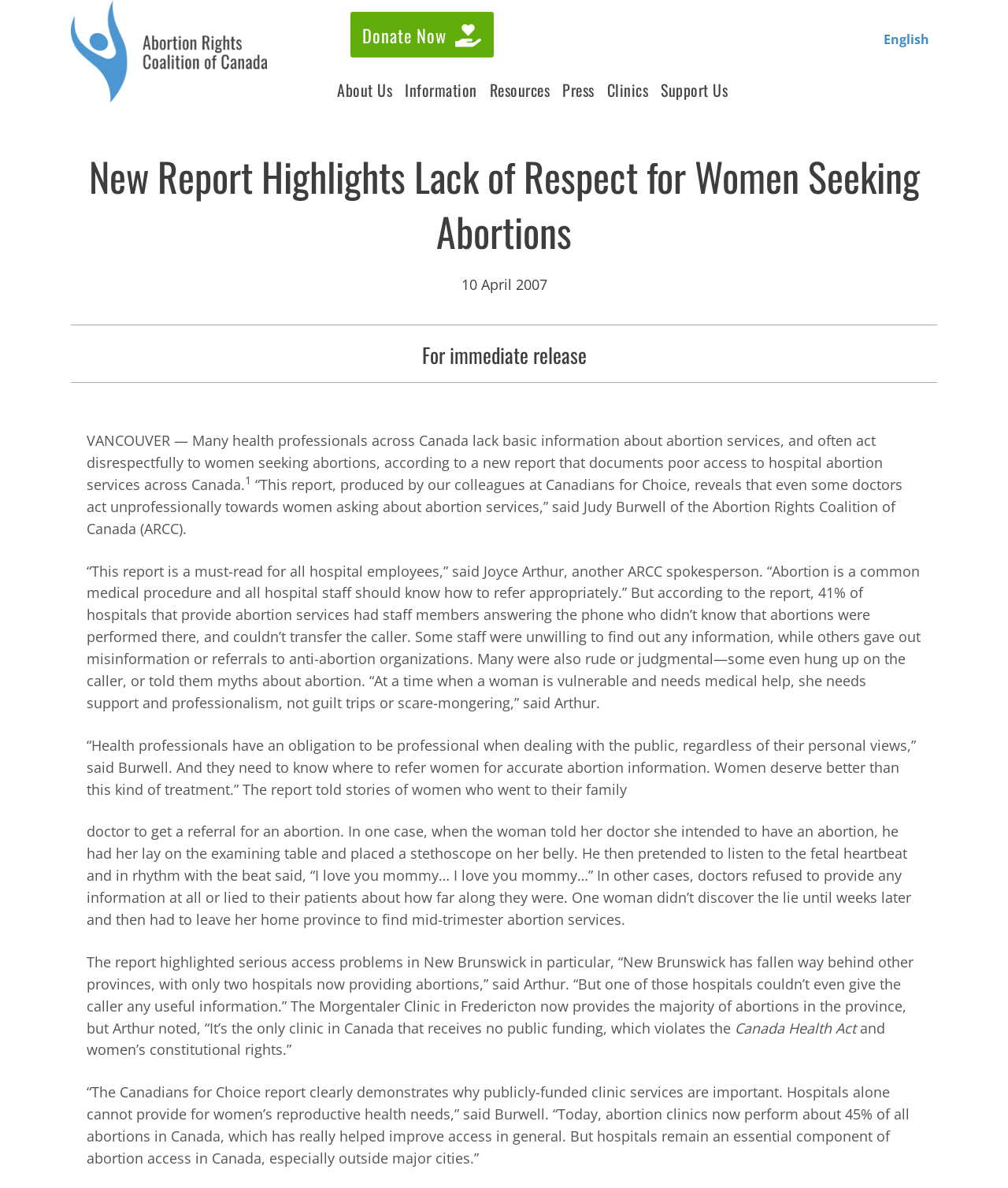Given the description "Support Us", determine the bounding box of the corresponding UI element.

[0.649, 0.06, 0.728, 0.091]